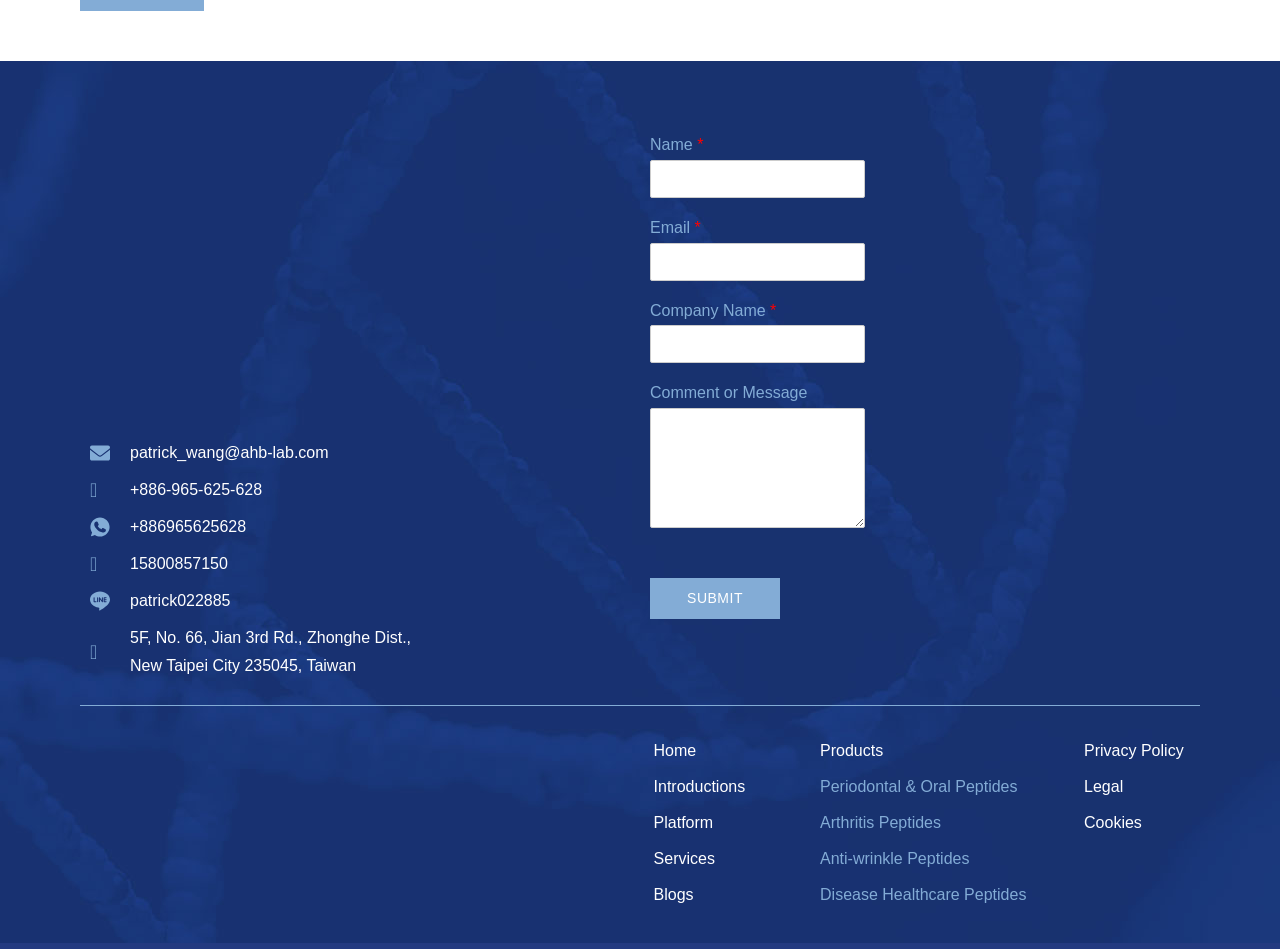From the given element description: "parent_node: Company Name * name="wpforms[fields][3]"", find the bounding box for the UI element. Provide the coordinates as four float numbers between 0 and 1, in the order [left, top, right, bottom].

[0.508, 0.343, 0.676, 0.383]